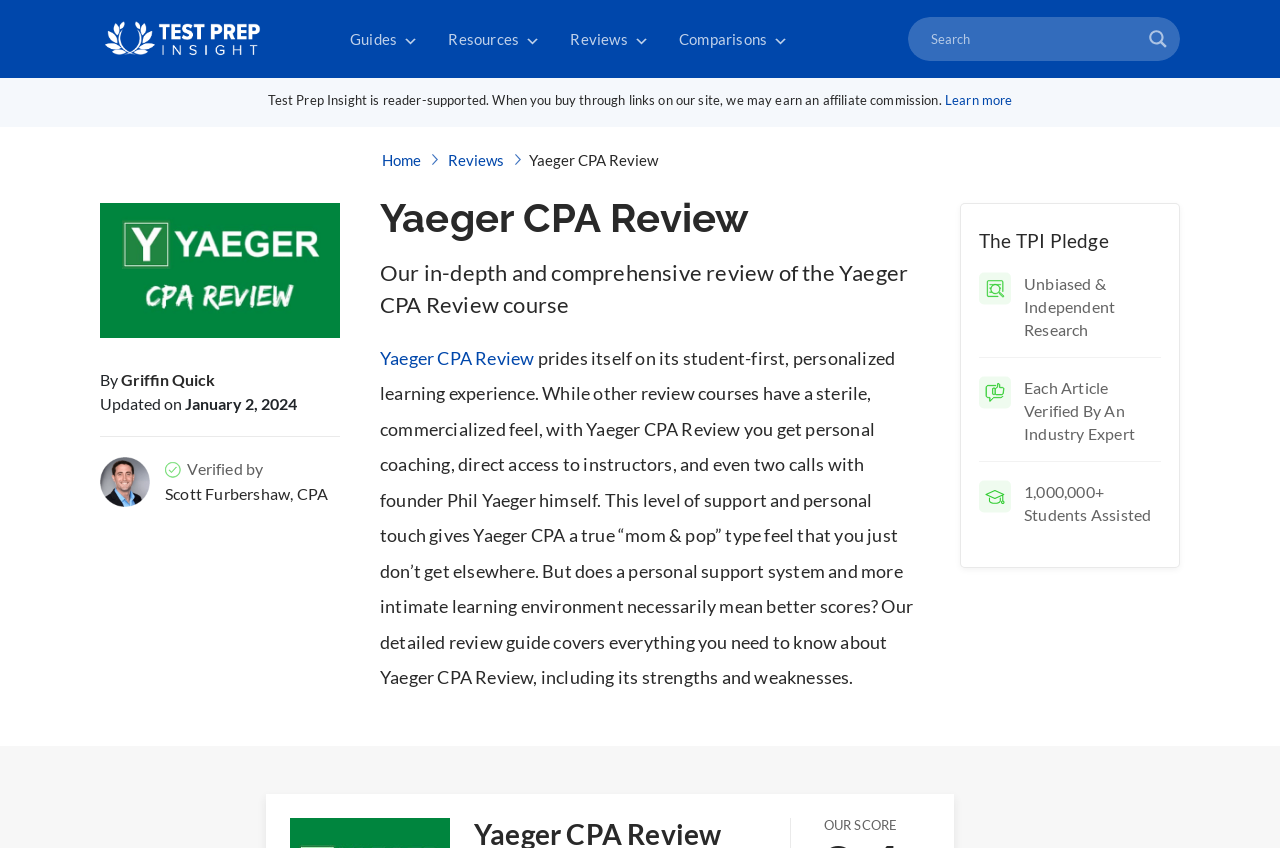Determine the bounding box coordinates for the area that should be clicked to carry out the following instruction: "Check the score".

[0.643, 0.964, 0.701, 0.983]